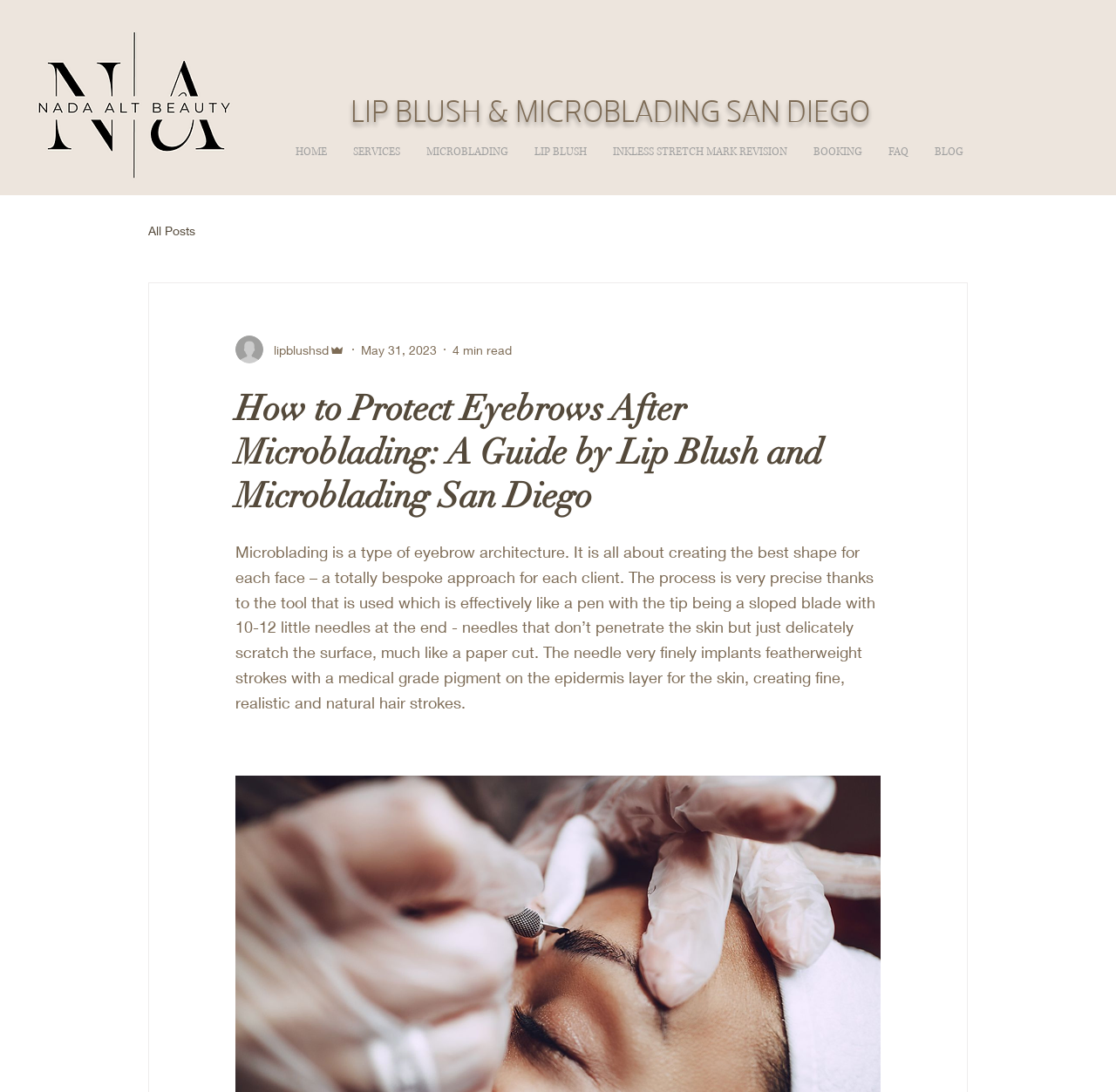Find the bounding box coordinates of the clickable area that will achieve the following instruction: "Click the HOME link".

[0.253, 0.123, 0.305, 0.156]